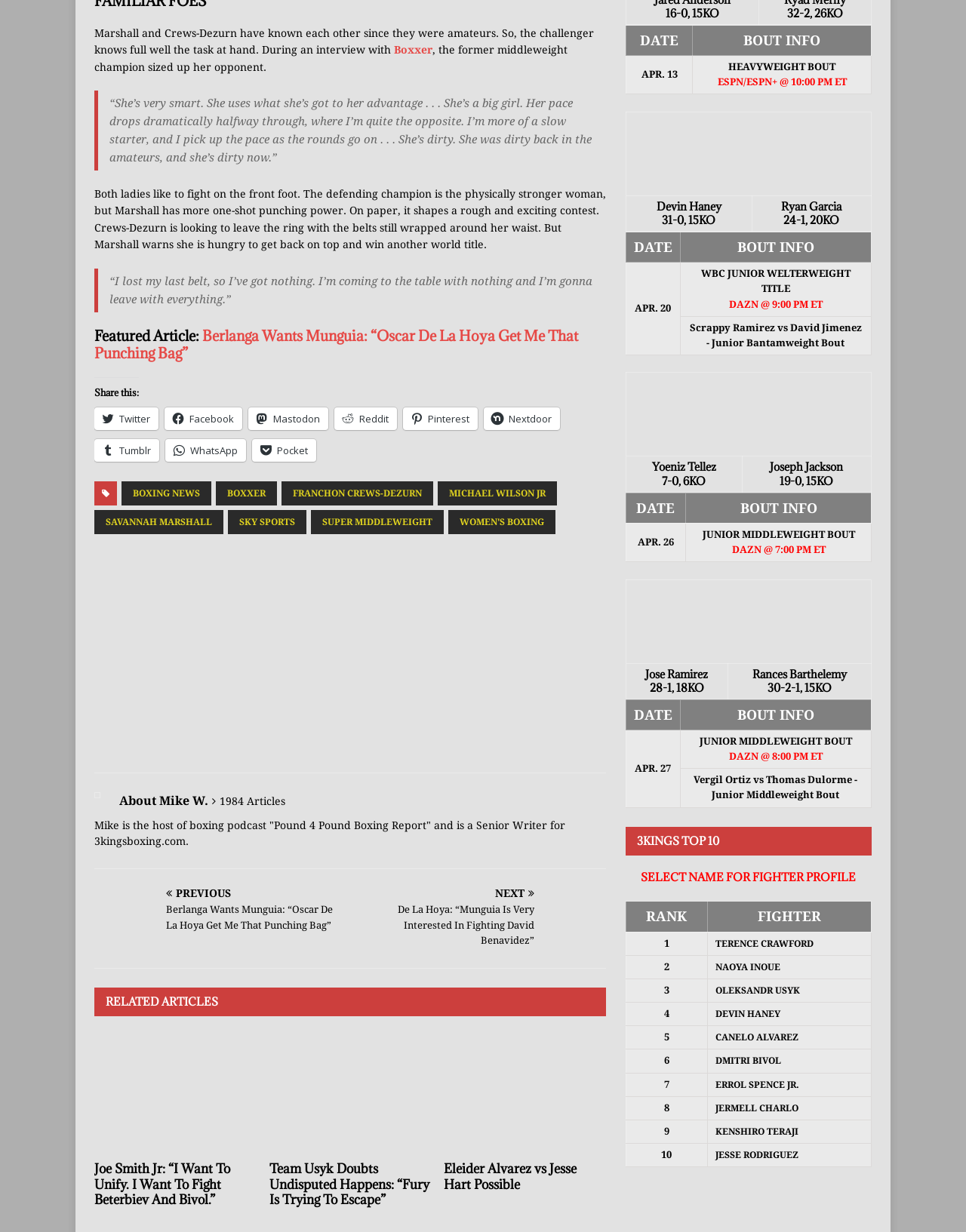Determine the bounding box coordinates of the section to be clicked to follow the instruction: "Share this article on Twitter". The coordinates should be given as four float numbers between 0 and 1, formatted as [left, top, right, bottom].

[0.098, 0.331, 0.164, 0.349]